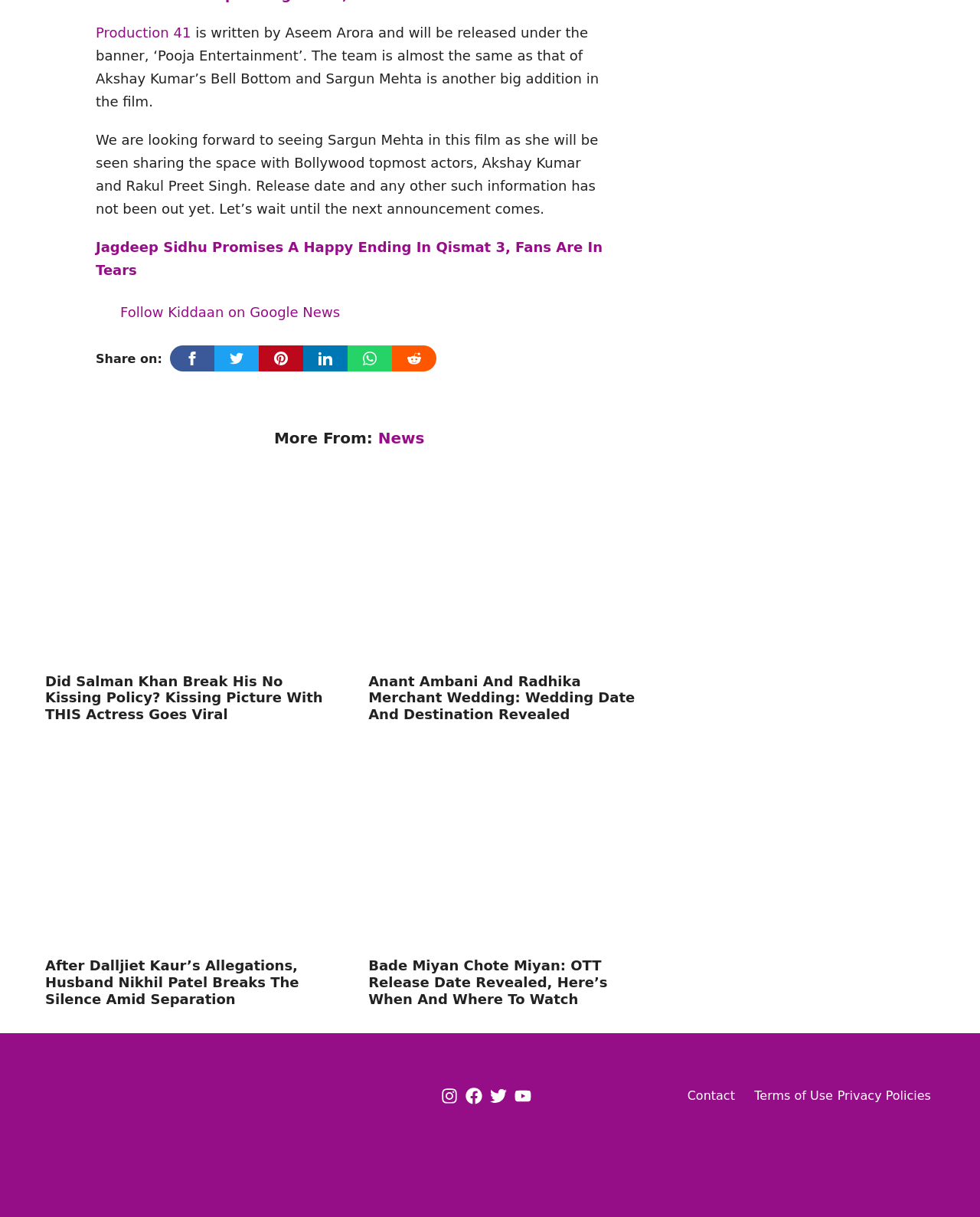Please provide a brief answer to the question using only one word or phrase: 
What is the category of the article 'Did Salman Khan Break His No Kissing Policy?'?

News